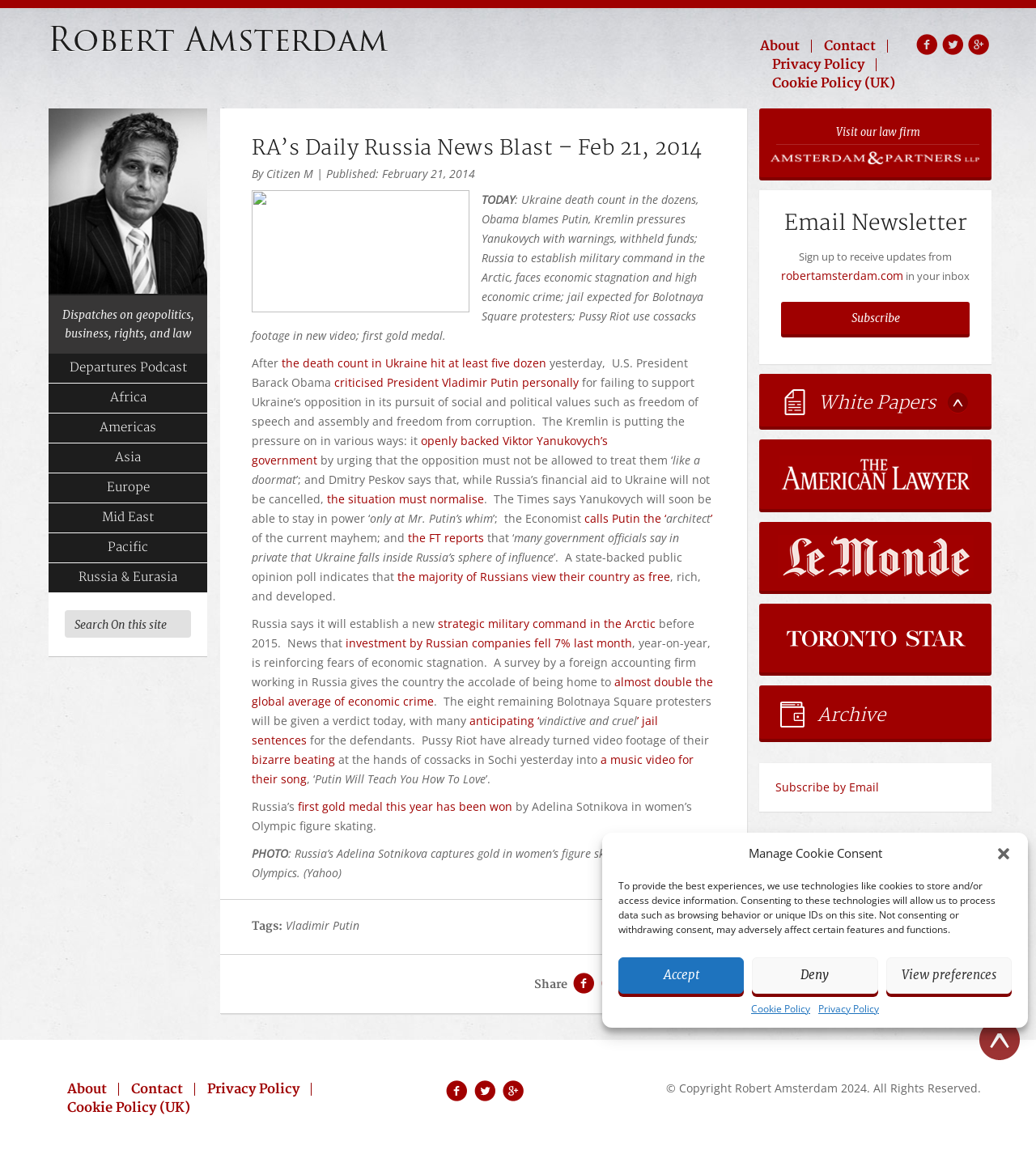Please answer the following question using a single word or phrase: 
What is the category of the news article 'Departures Podcast'?

Podcast